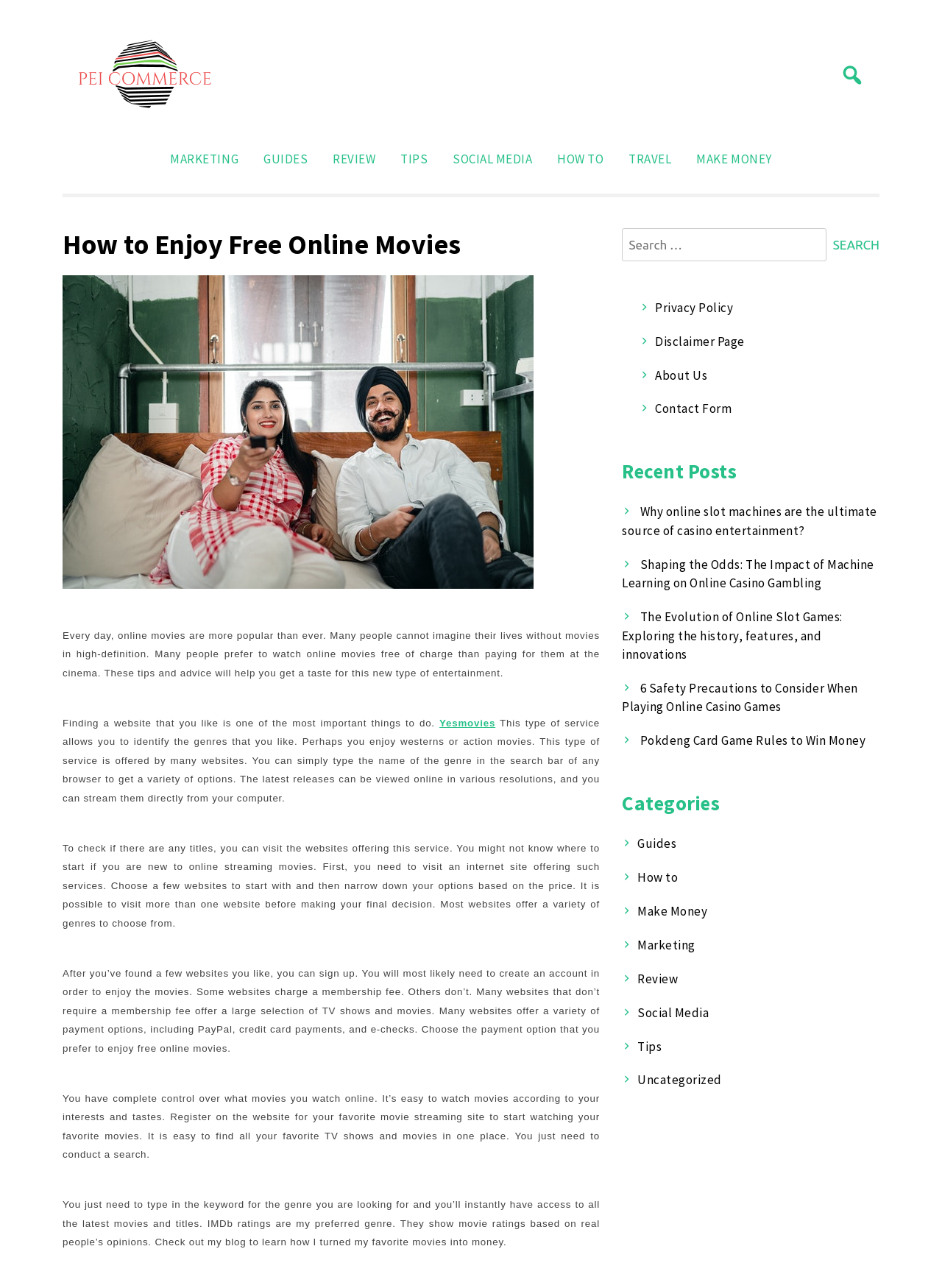Please provide a detailed answer to the question below by examining the image:
How can users access different genres of movies?

The navigation menu at the top of the webpage provides links to different genres of movies, such as action, westerns, and more, allowing users to easily access the type of movies they're interested in.